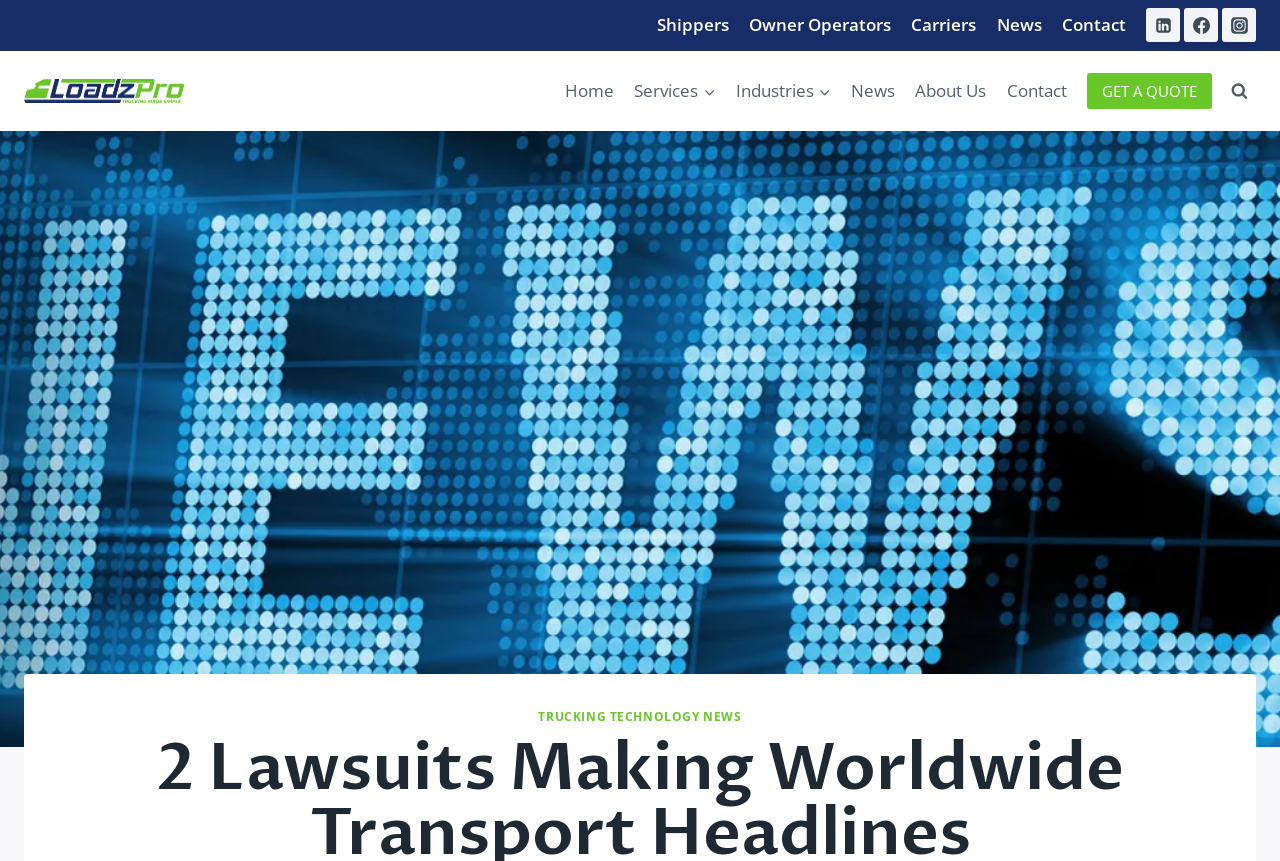Select the bounding box coordinates of the element I need to click to carry out the following instruction: "Read trucking technology news".

[0.421, 0.822, 0.579, 0.841]